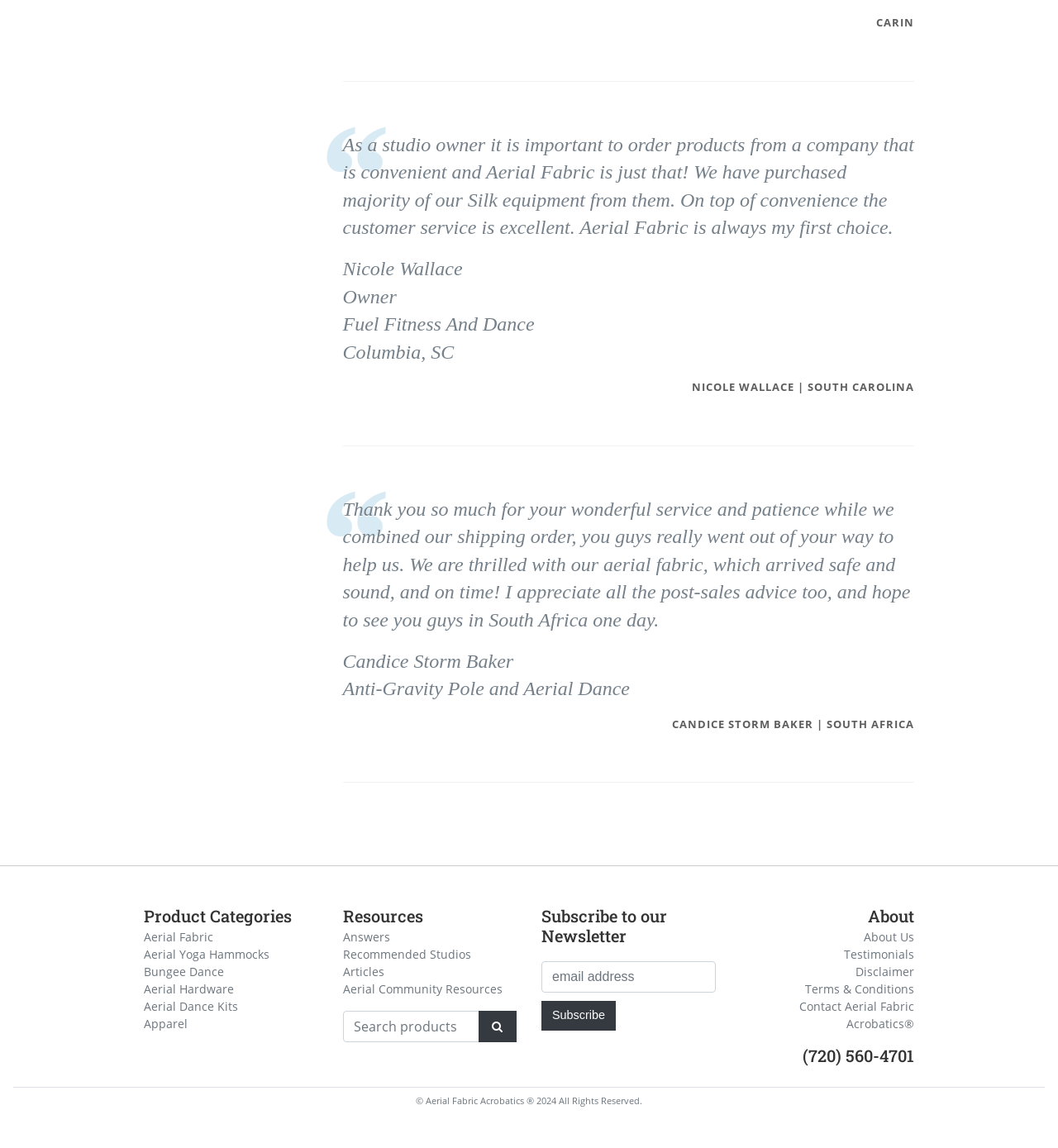Pinpoint the bounding box coordinates of the area that must be clicked to complete this instruction: "Contact Aerial Fabric Acrobatics".

[0.755, 0.87, 0.864, 0.899]